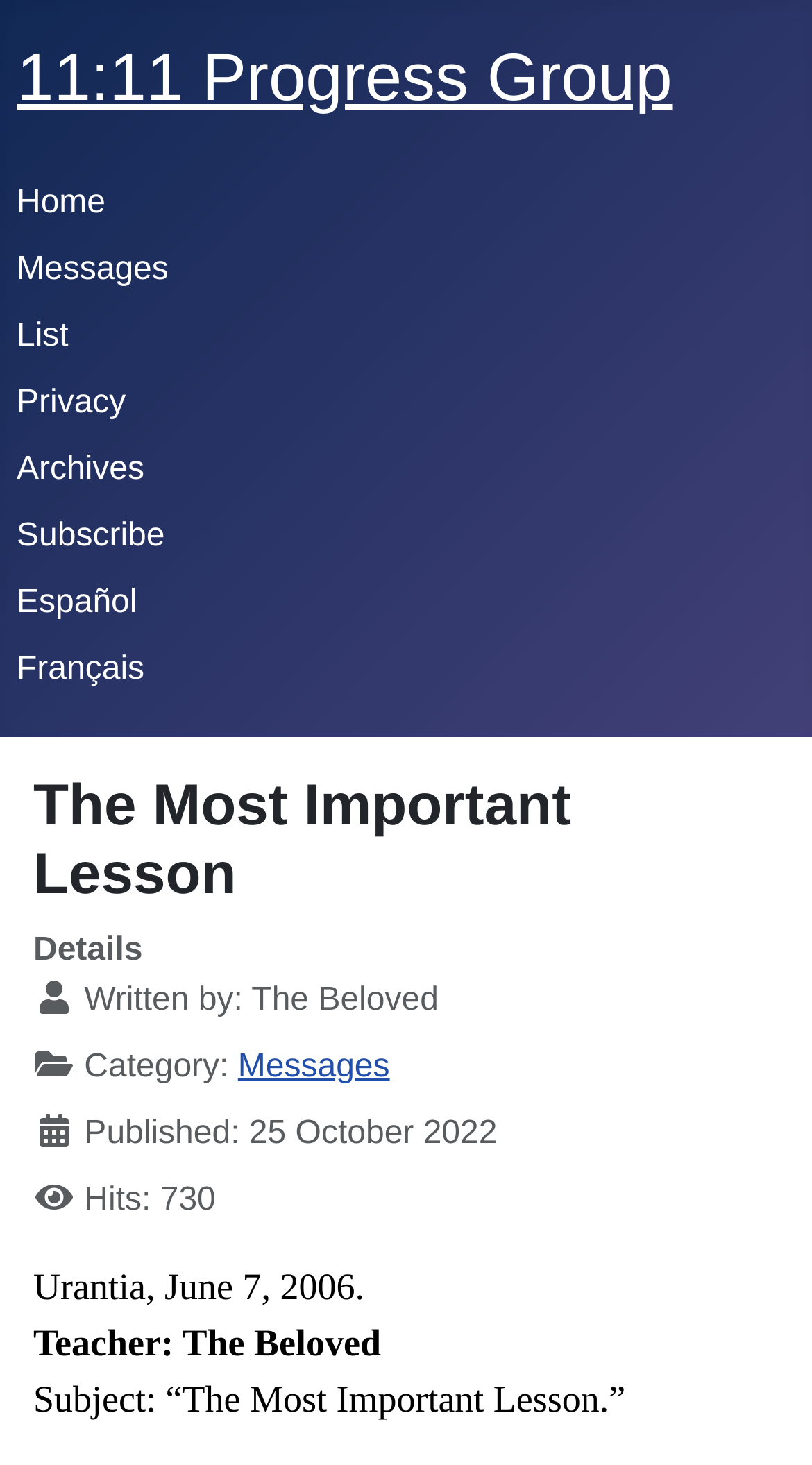Provide the bounding box coordinates of the area you need to click to execute the following instruction: "visit Home page".

[0.021, 0.126, 0.13, 0.151]